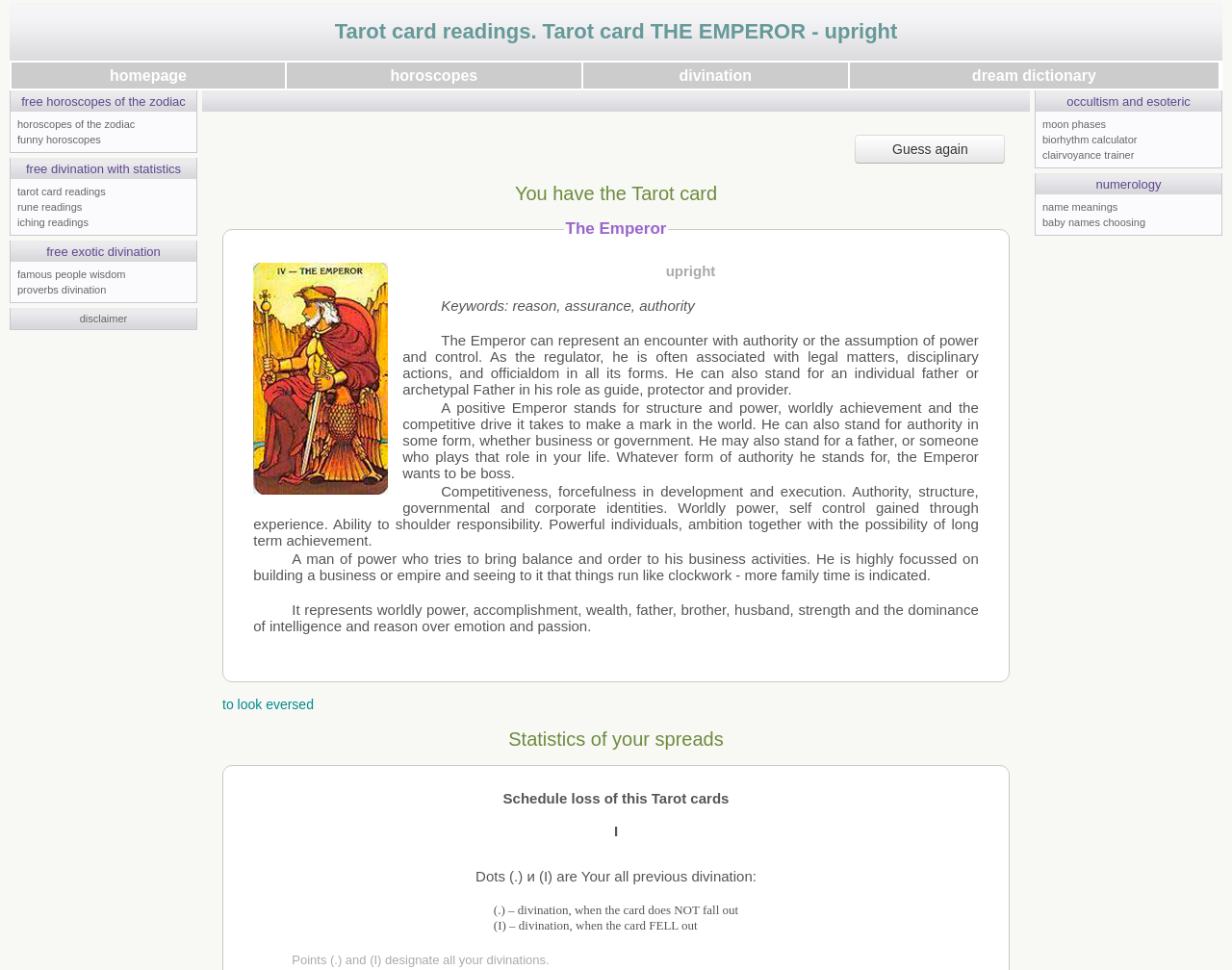Generate the text of the webpage's primary heading.

Tarot card readings. Tarot card THE EMPEROR - upright